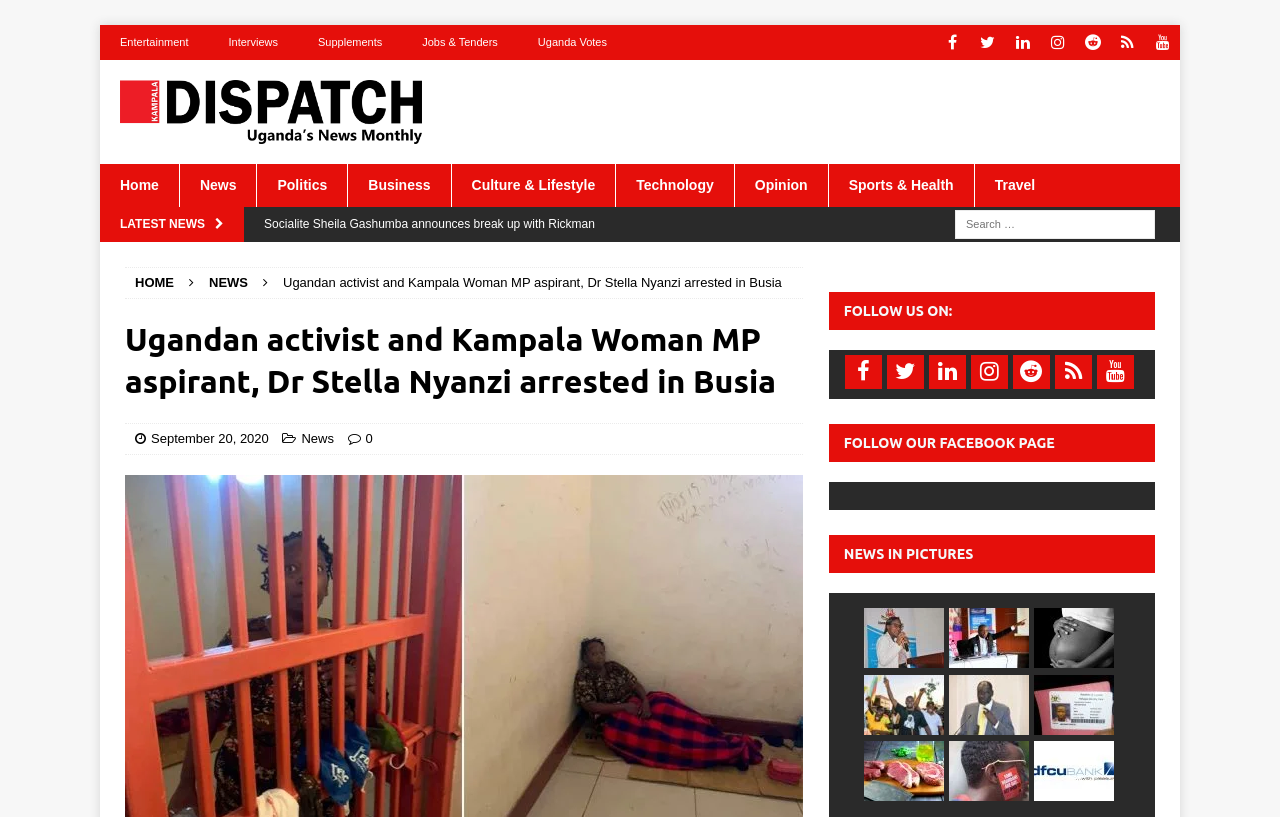Please provide a comprehensive response to the question below by analyzing the image: 
How many social media links are available?

I counted the number of social media links available on the webpage, including Facebook, Twitter, LinkedIn, Instagram, Reddit, Feed, and Youtube, and found a total of 9 links.